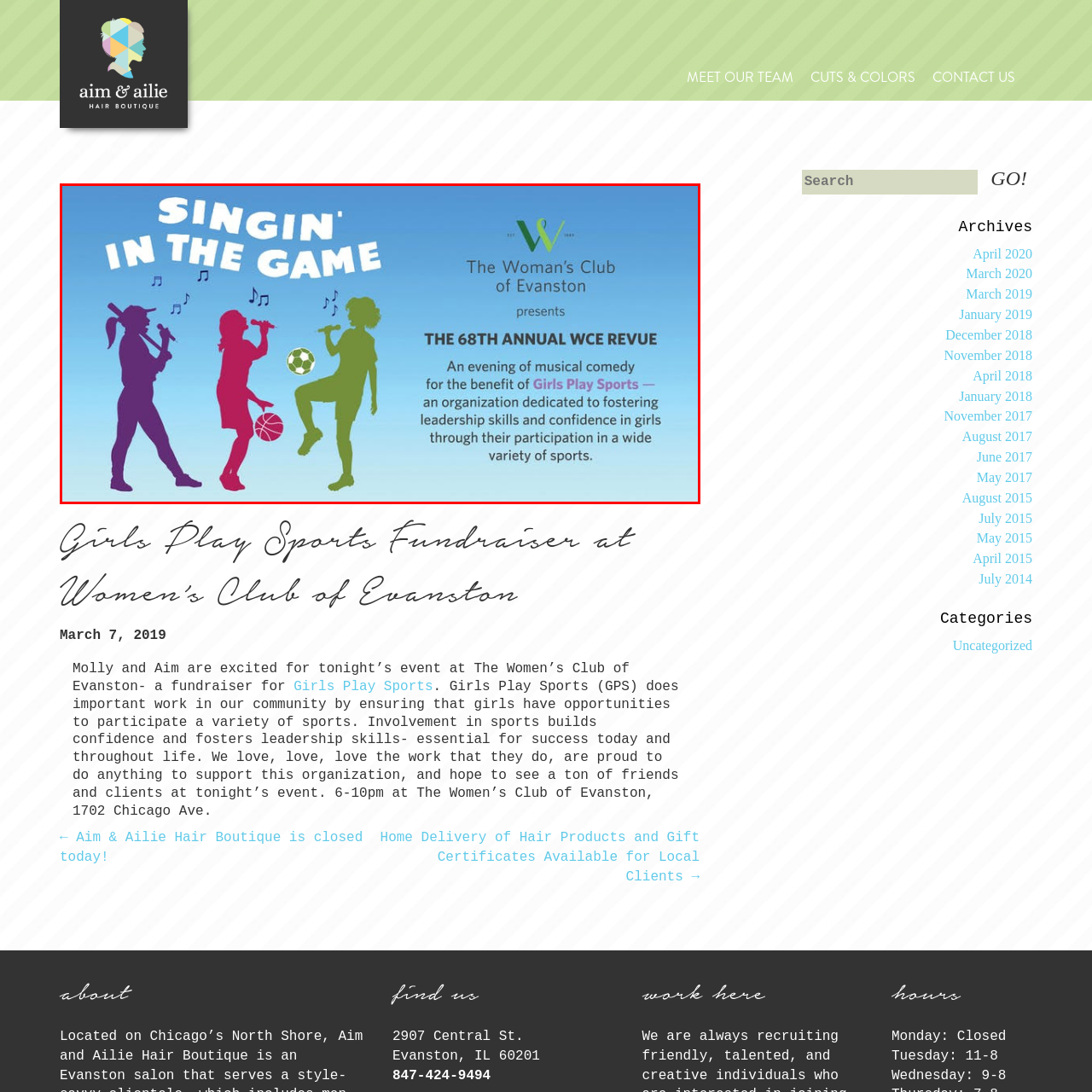Carefully analyze the image within the red boundary and describe it extensively.

The image depicts a vibrant promotional graphic for "Singin' in the Game," an event organized by The Woman's Club of Evanston to benefit Girls Play Sports. The artwork features three silhouetted figures of girls engaged in various activities: one singing into a microphone, another kicking a soccer ball, and a third playing basketball, all set against a colorful backdrop. 

The text prominently displays "SINGIN' IN THE GAME" at the top, followed by details about the event, including "THE 68TH ANNUAL WCE REVUE." The caption highlights the evening's focus on musical comedy, emphasizing the fundraising efforts for Girls Play Sports, which is dedicated to empowering girls by fostering leadership skills and confidence through sports. This event encapsulates a joyful celebration of participation and community support, encouraging attendance to join in supporting an impactful cause.